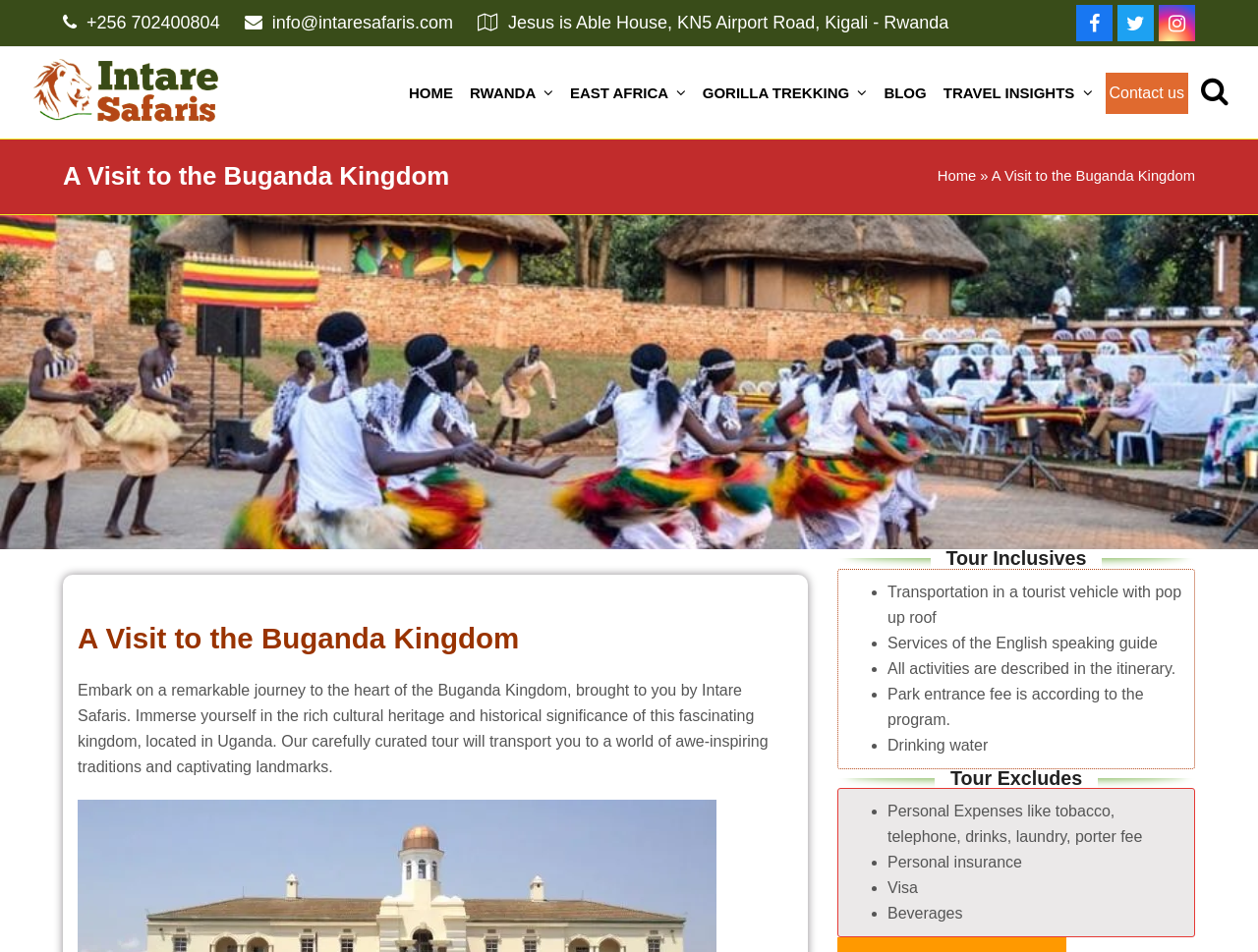Specify the bounding box coordinates of the element's area that should be clicked to execute the given instruction: "Visit the HOME page". The coordinates should be four float numbers between 0 and 1, i.e., [left, top, right, bottom].

[0.319, 0.072, 0.366, 0.124]